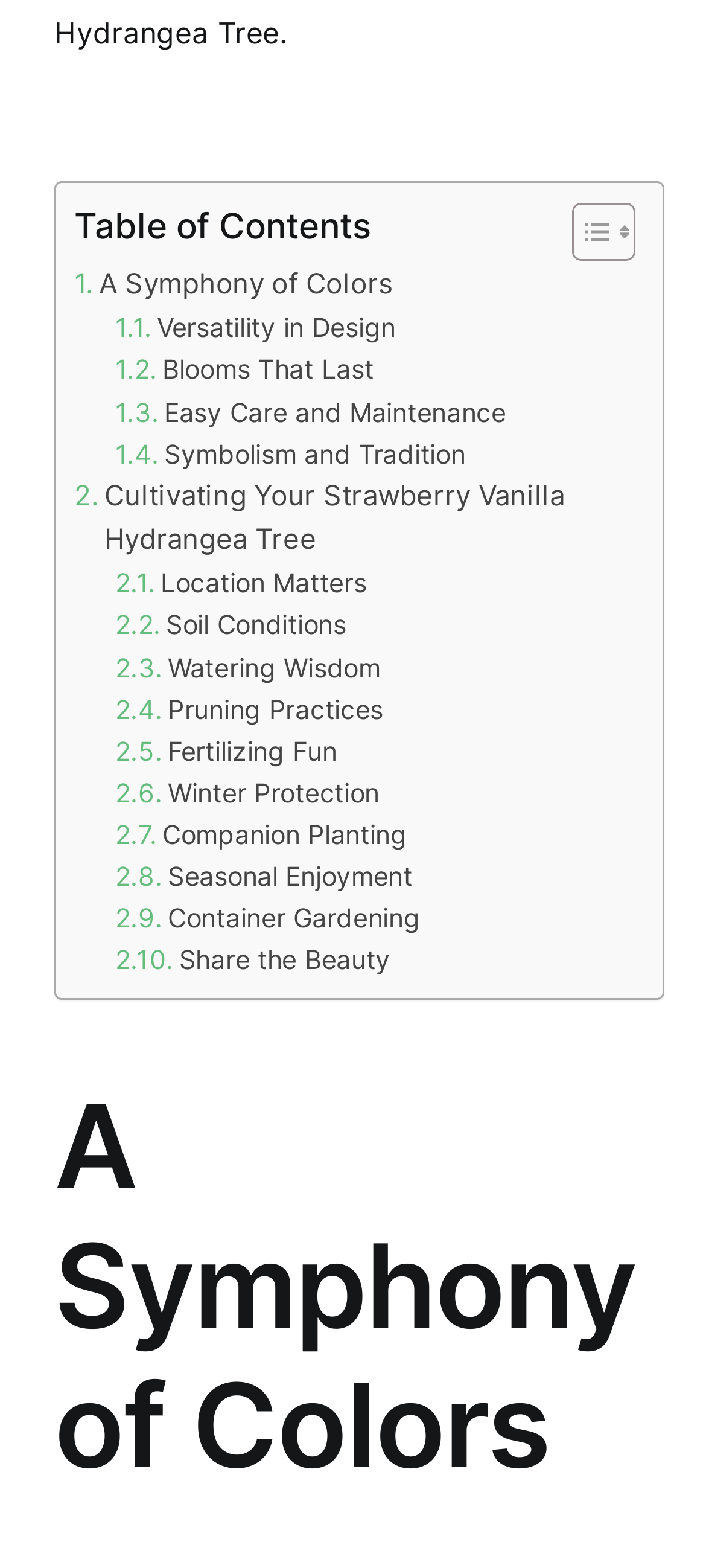Locate the bounding box coordinates of the element that should be clicked to fulfill the instruction: "Learn about Cultivating Your Strawberry Vanilla Hydrangea Tree".

[0.105, 0.302, 0.888, 0.358]